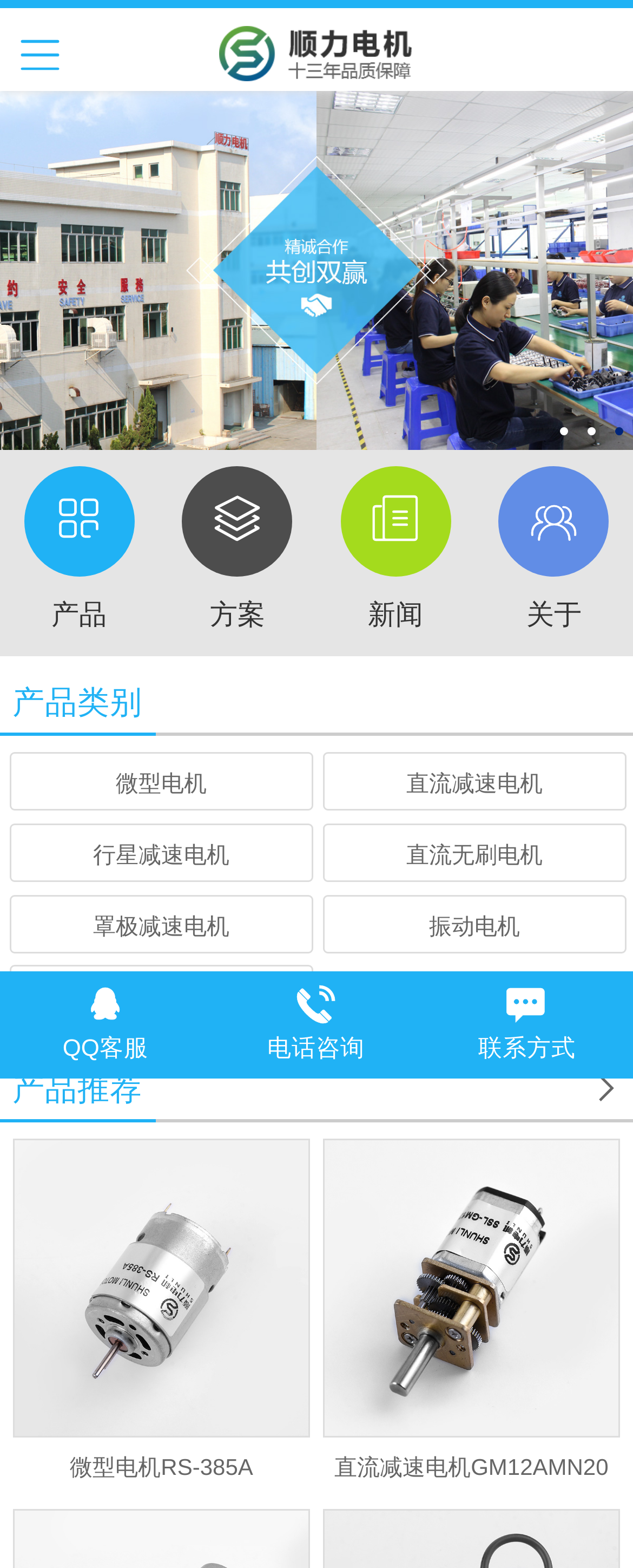Please find the bounding box coordinates for the clickable element needed to perform this instruction: "Click on 'Converting the sales middleman function from Commissionaire to LRD'".

None